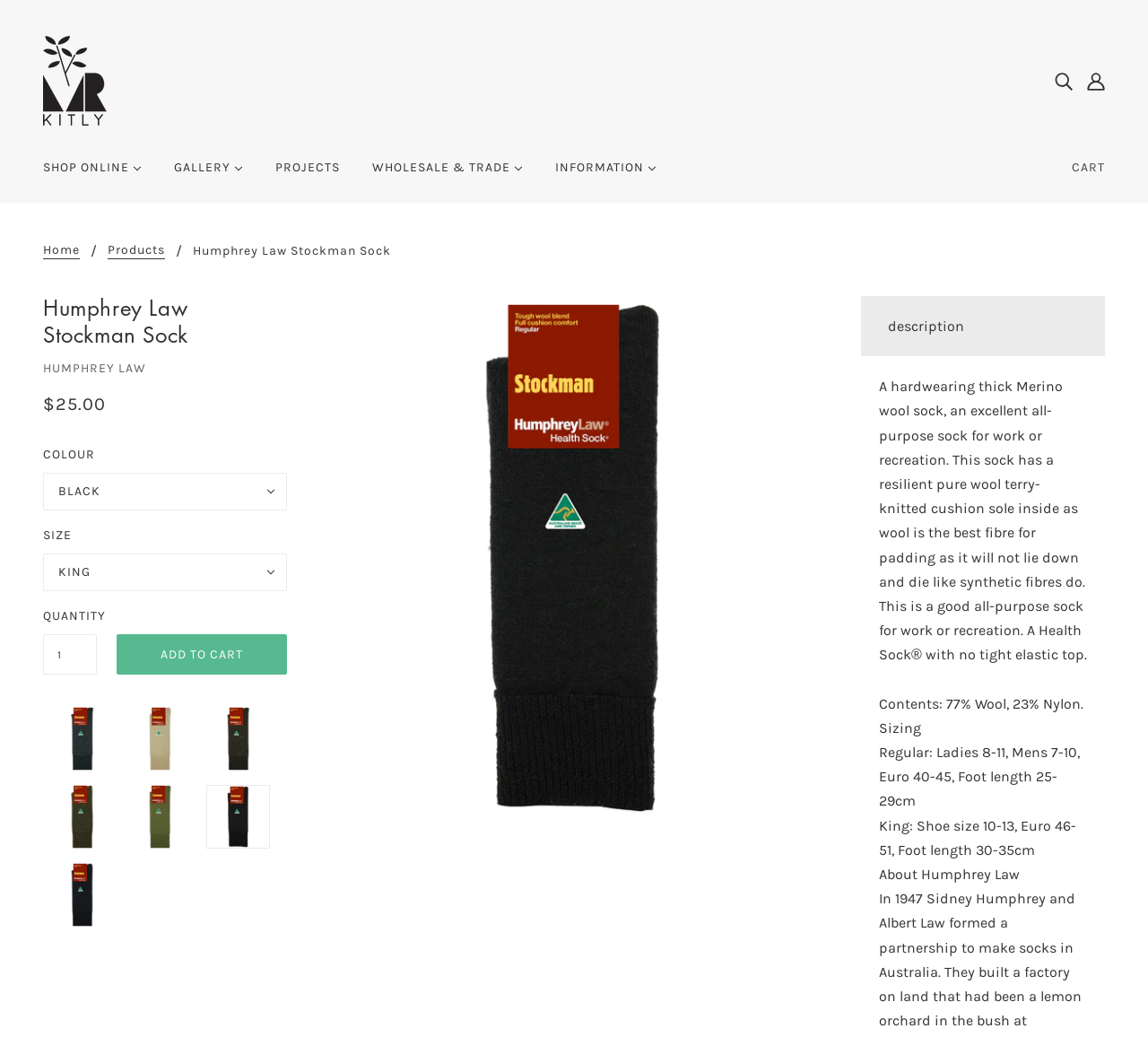Determine the bounding box coordinates of the element's region needed to click to follow the instruction: "Add to cart". Provide these coordinates as four float numbers between 0 and 1, formatted as [left, top, right, bottom].

[0.102, 0.612, 0.25, 0.651]